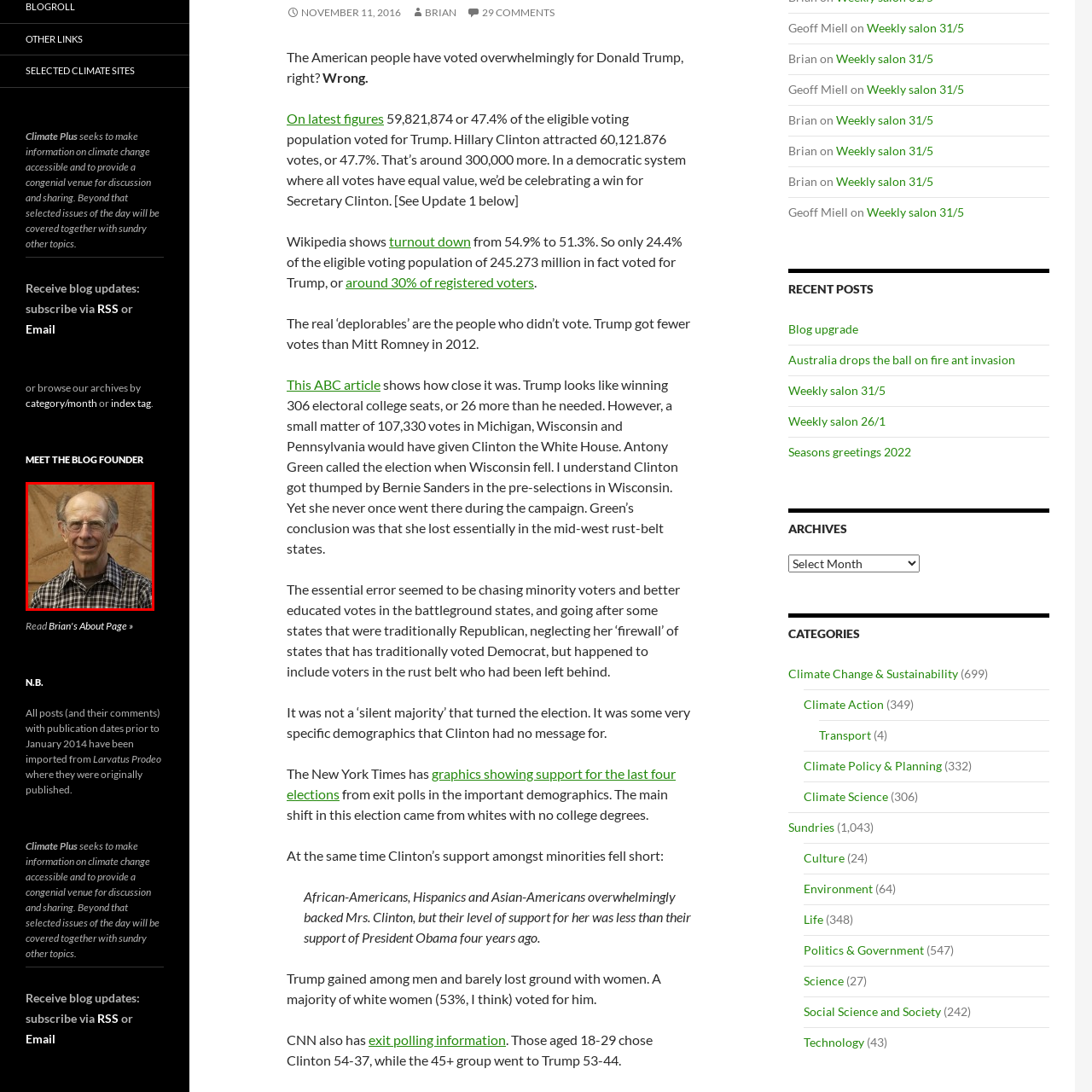Inspect the area within the red bounding box and elaborate on the following question with a detailed answer using the image as your reference: What is the background of the image?

The caption describes the background of the image as a textured wooden backdrop, which implies a natural and earthy setting that complements the warm and approachable demeanor of the elderly man.